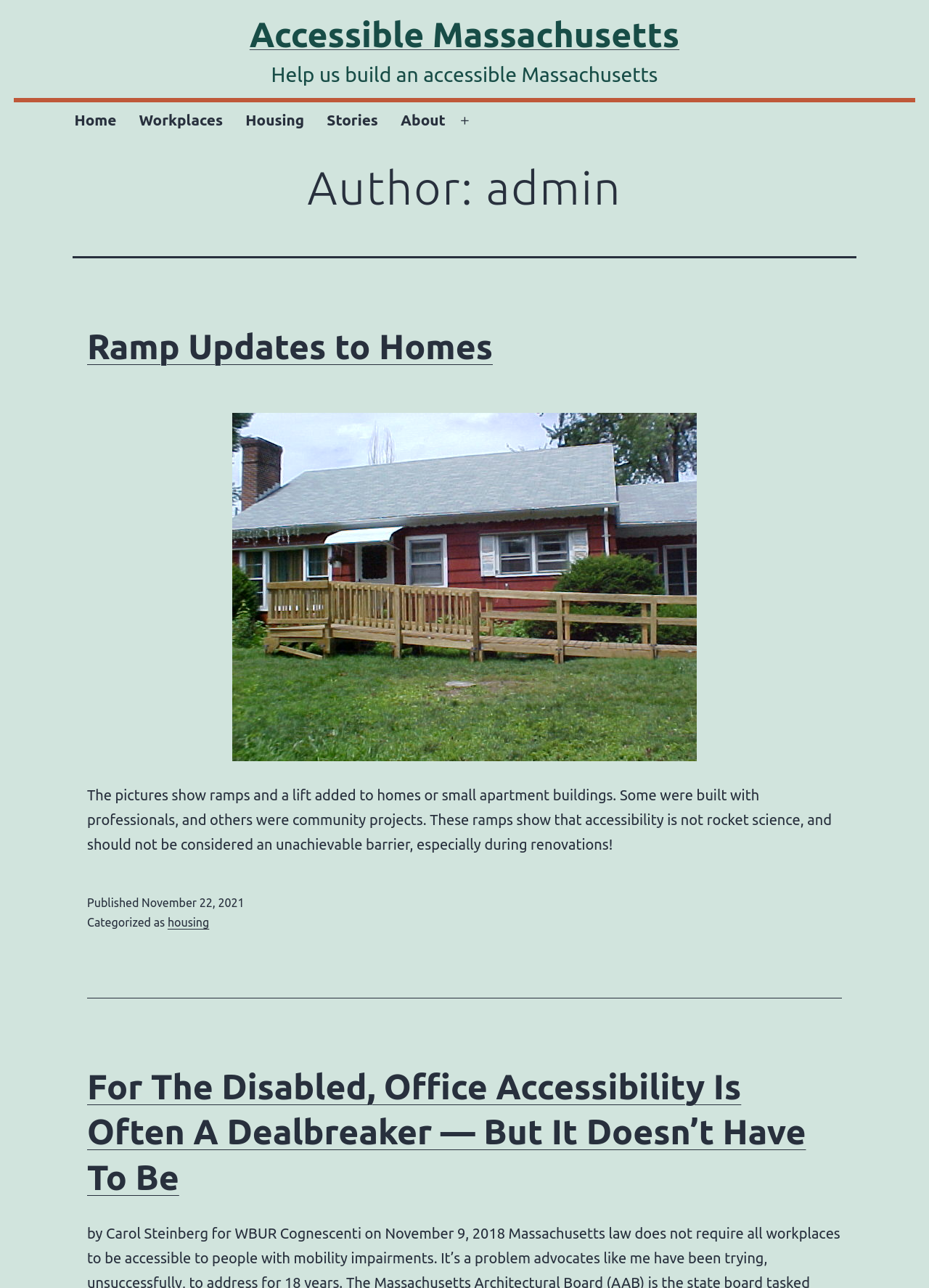Determine the bounding box coordinates of the region to click in order to accomplish the following instruction: "Follow the 'Facebook-f' link". Provide the coordinates as four float numbers between 0 and 1, specifically [left, top, right, bottom].

None